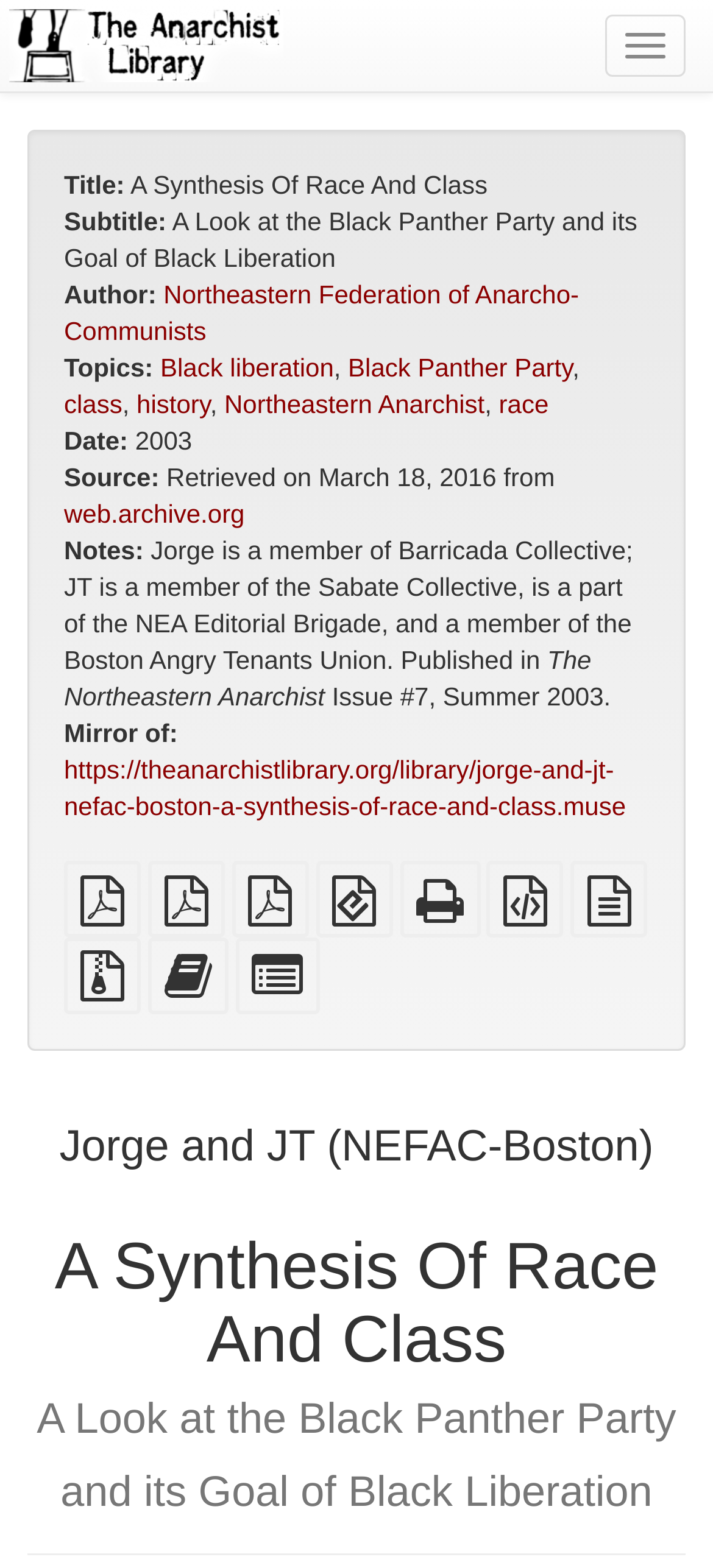What is the title of the article?
Using the image, give a concise answer in the form of a single word or short phrase.

A Synthesis Of Race And Class